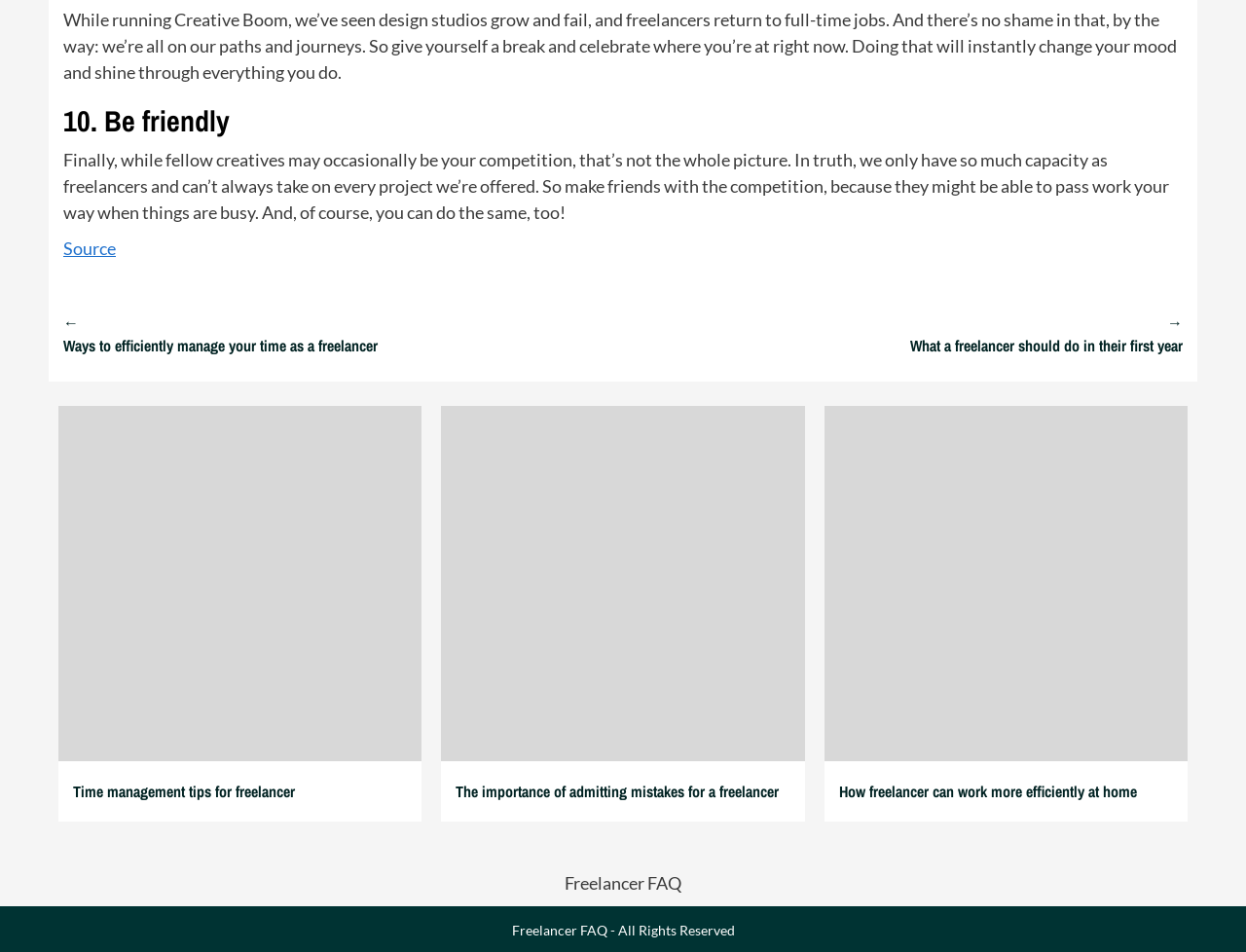How many figures are there on the webpage?
From the screenshot, provide a brief answer in one word or phrase.

Three